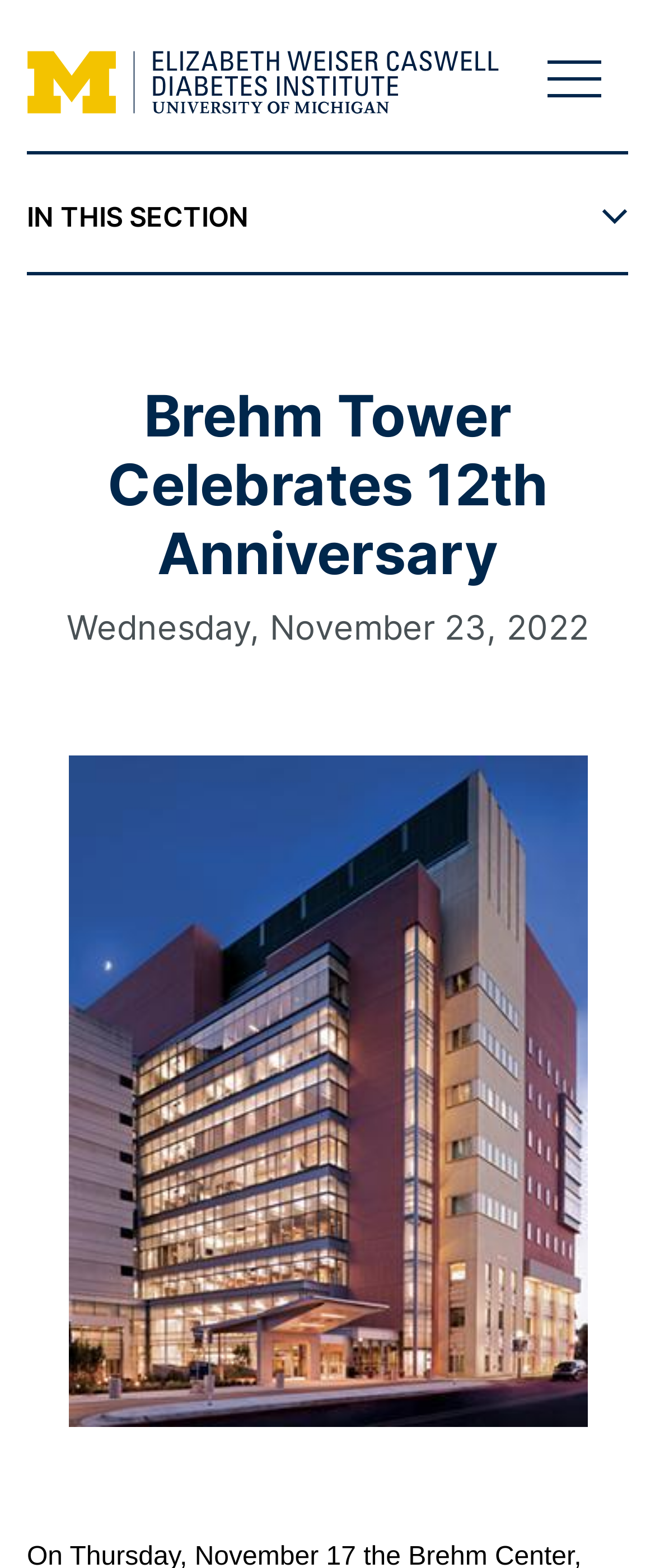Bounding box coordinates are specified in the format (top-left x, top-left y, bottom-right x, bottom-right y). All values are floating point numbers bounded between 0 and 1. Please provide the bounding box coordinate of the region this sentence describes: Enrichment, Training & Funding

[0.041, 0.398, 0.959, 0.513]